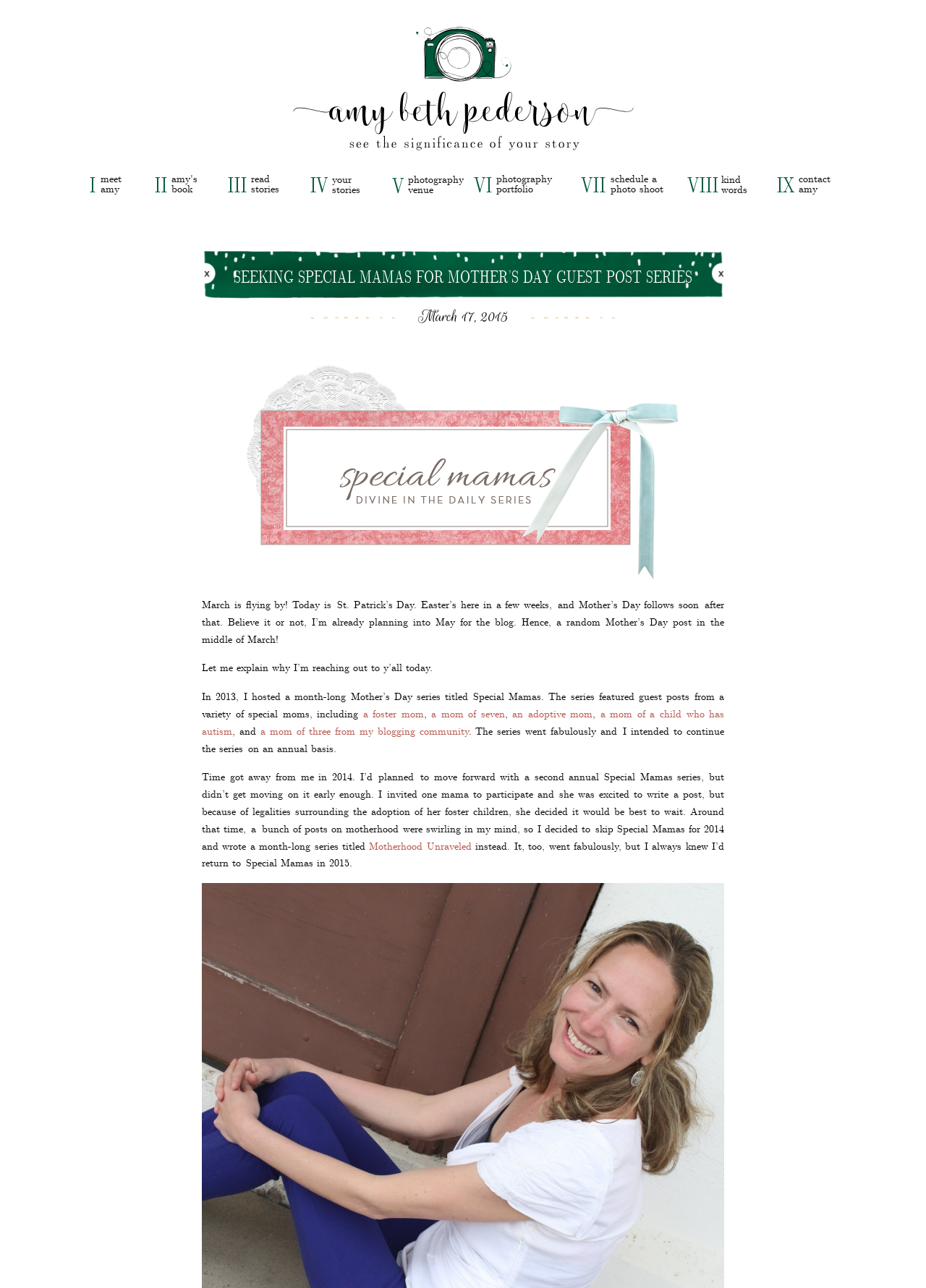Could you specify the bounding box coordinates for the clickable section to complete the following instruction: "check out Special Mamas"?

[0.266, 0.283, 0.734, 0.45]